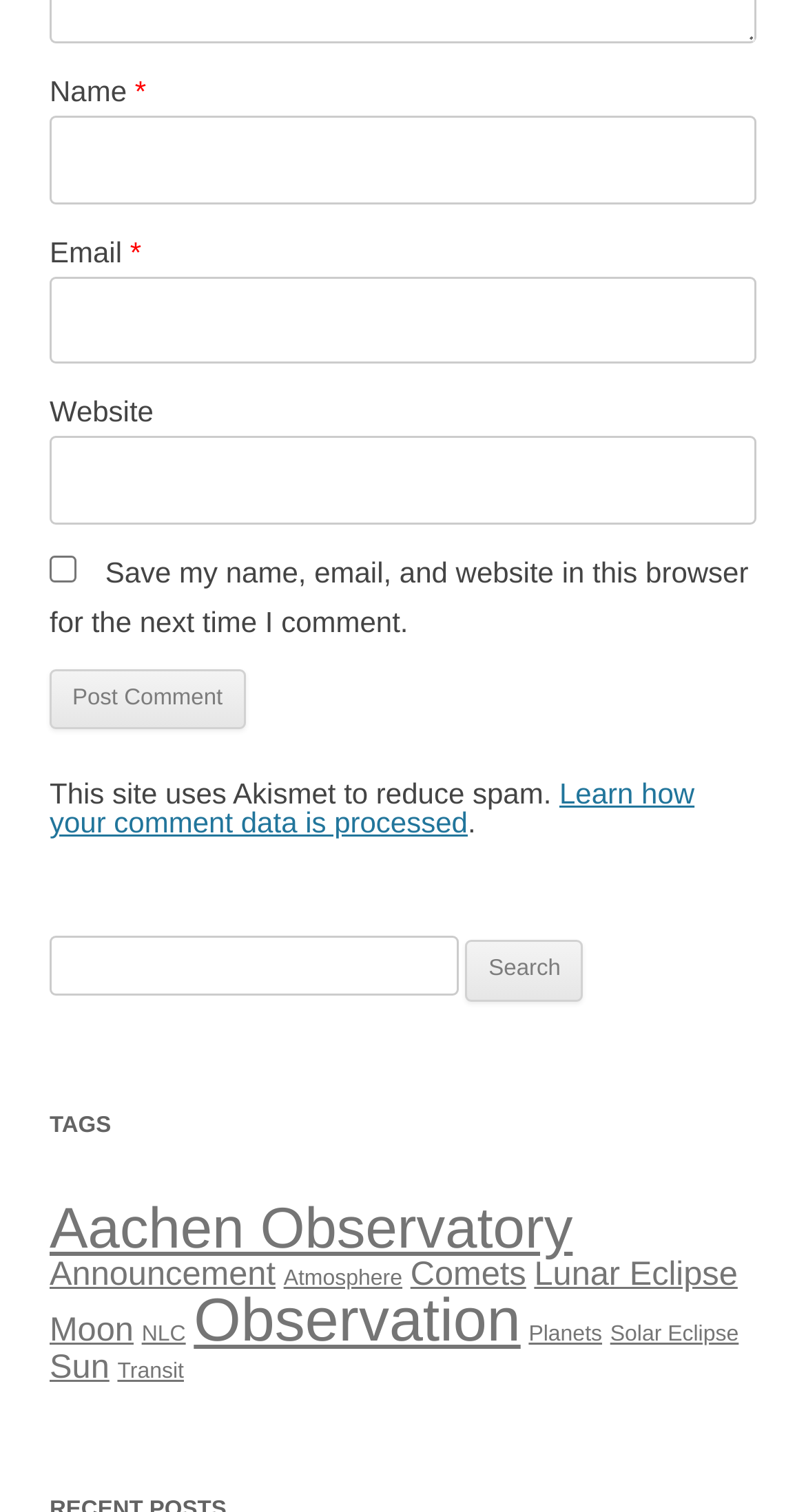How many required fields are there in the comment form?
Please give a detailed and elaborate answer to the question based on the image.

The comment form has two required fields: 'Name' and 'Email', both of which are indicated by an asterisk (*) symbol.